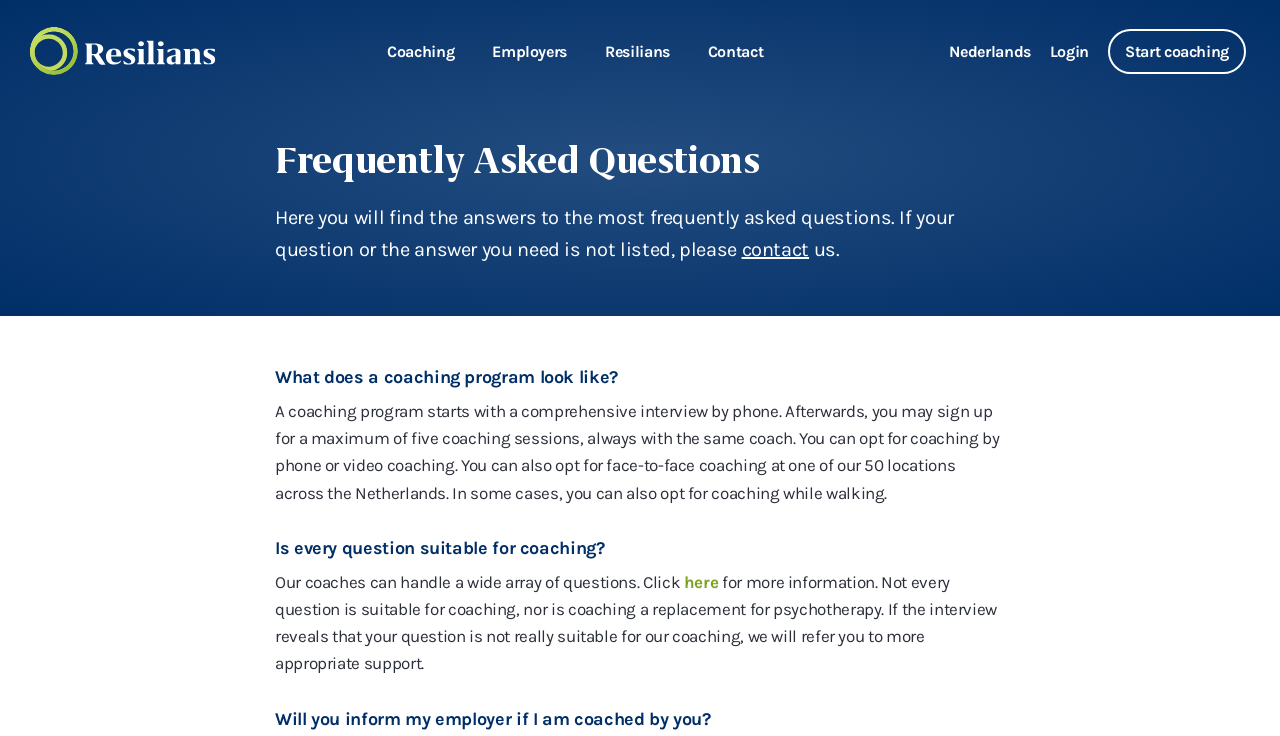Please locate the UI element described by "Nederlands" and provide its bounding box coordinates.

[0.742, 0.056, 0.805, 0.082]